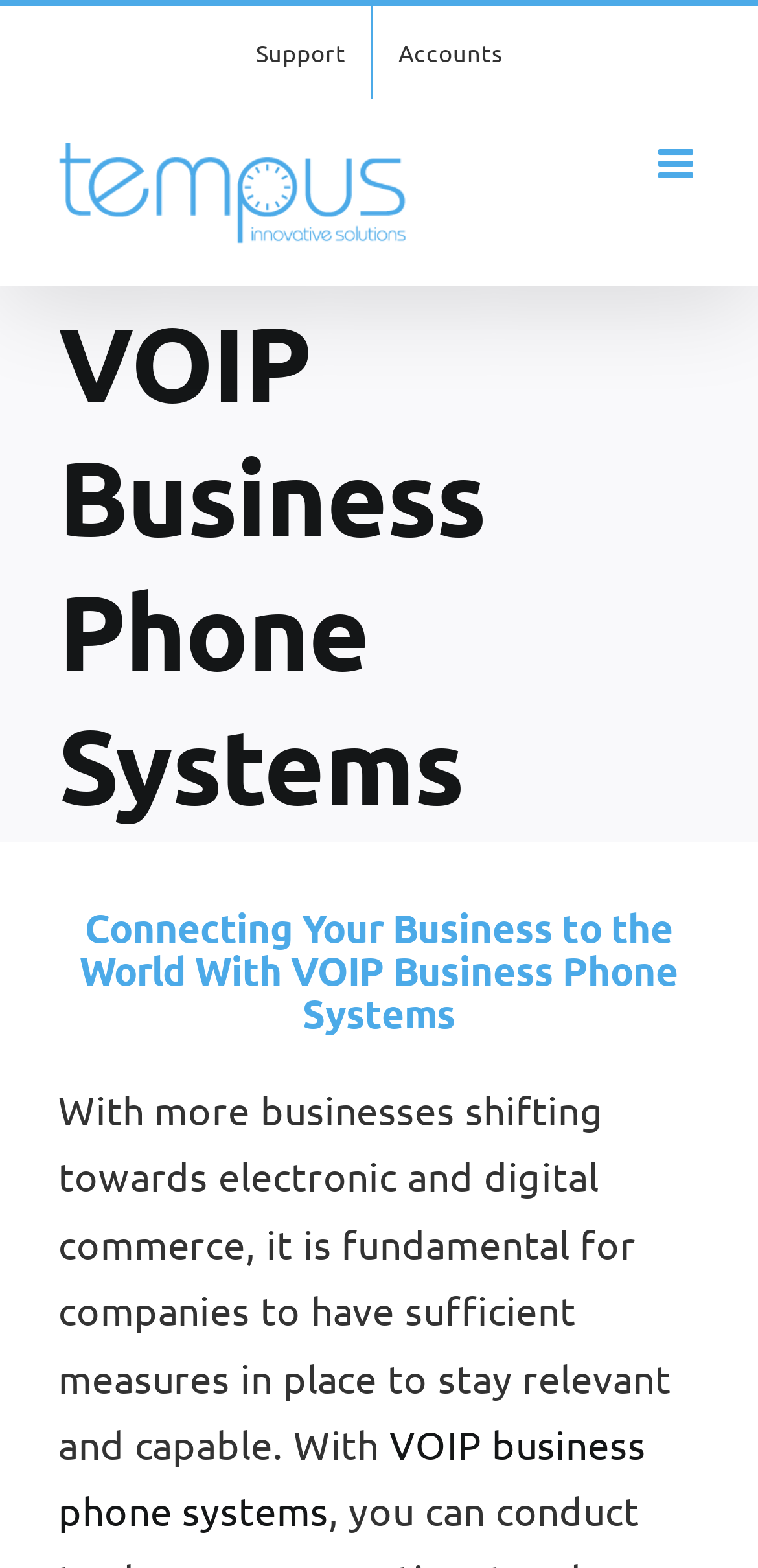Is the mobile menu expanded?
Look at the image and respond with a single word or a short phrase.

No